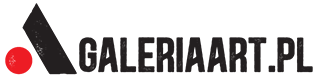Refer to the image and provide a thorough answer to this question:
What texture is the text 'galeriaart.pl' presented in?

The text 'galeriaart.pl' is presented in bold, black letters, emphasized by a slightly distressed texture that adds a contemporary, artistic feel to the branding, making it stand out and fitting for an online art gallery.